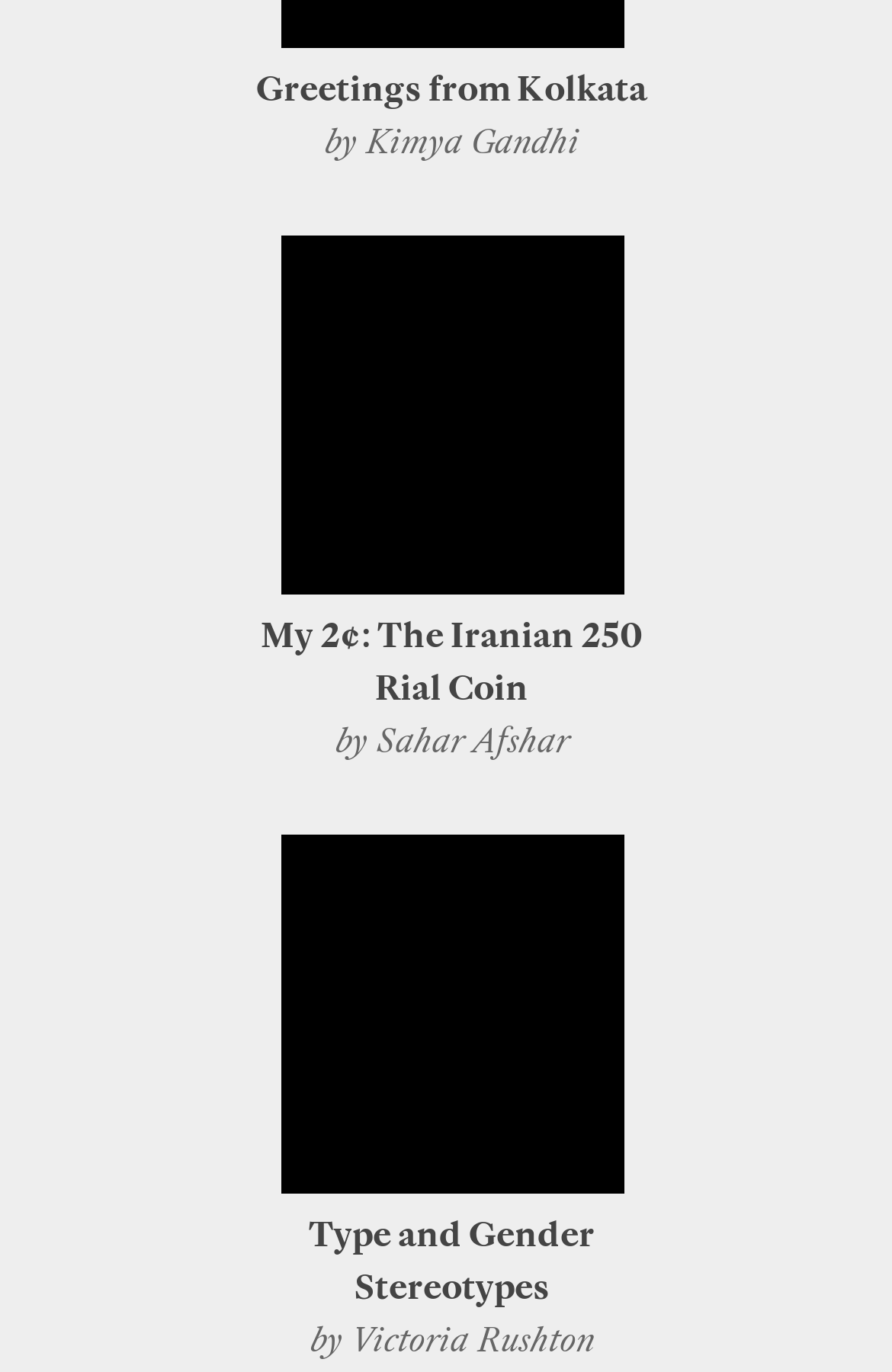Identify and provide the bounding box coordinates of the UI element described: "Type and Gender Stereotypes". The coordinates should be formatted as [left, top, right, bottom], with each number being a float between 0 and 1.

[0.346, 0.881, 0.667, 0.953]